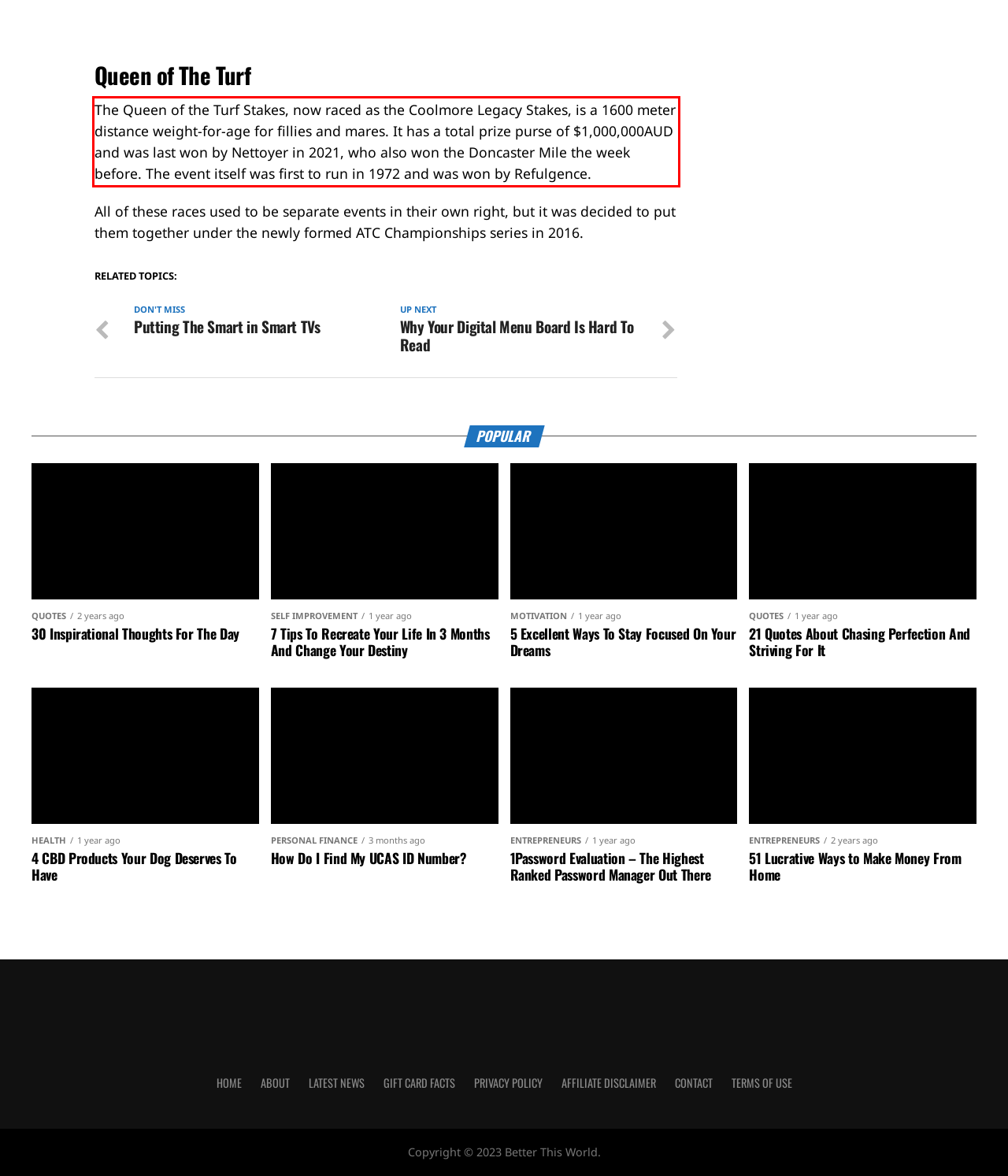Given the screenshot of the webpage, identify the red bounding box, and recognize the text content inside that red bounding box.

The Queen of the Turf Stakes, now raced as the Coolmore Legacy Stakes, is a 1600 meter distance weight-for-age for fillies and mares. It has a total prize purse of $1,000,000AUD and was last won by Nettoyer in 2021, who also won the Doncaster Mile the week before. The event itself was first to run in 1972 and was won by Refulgence.